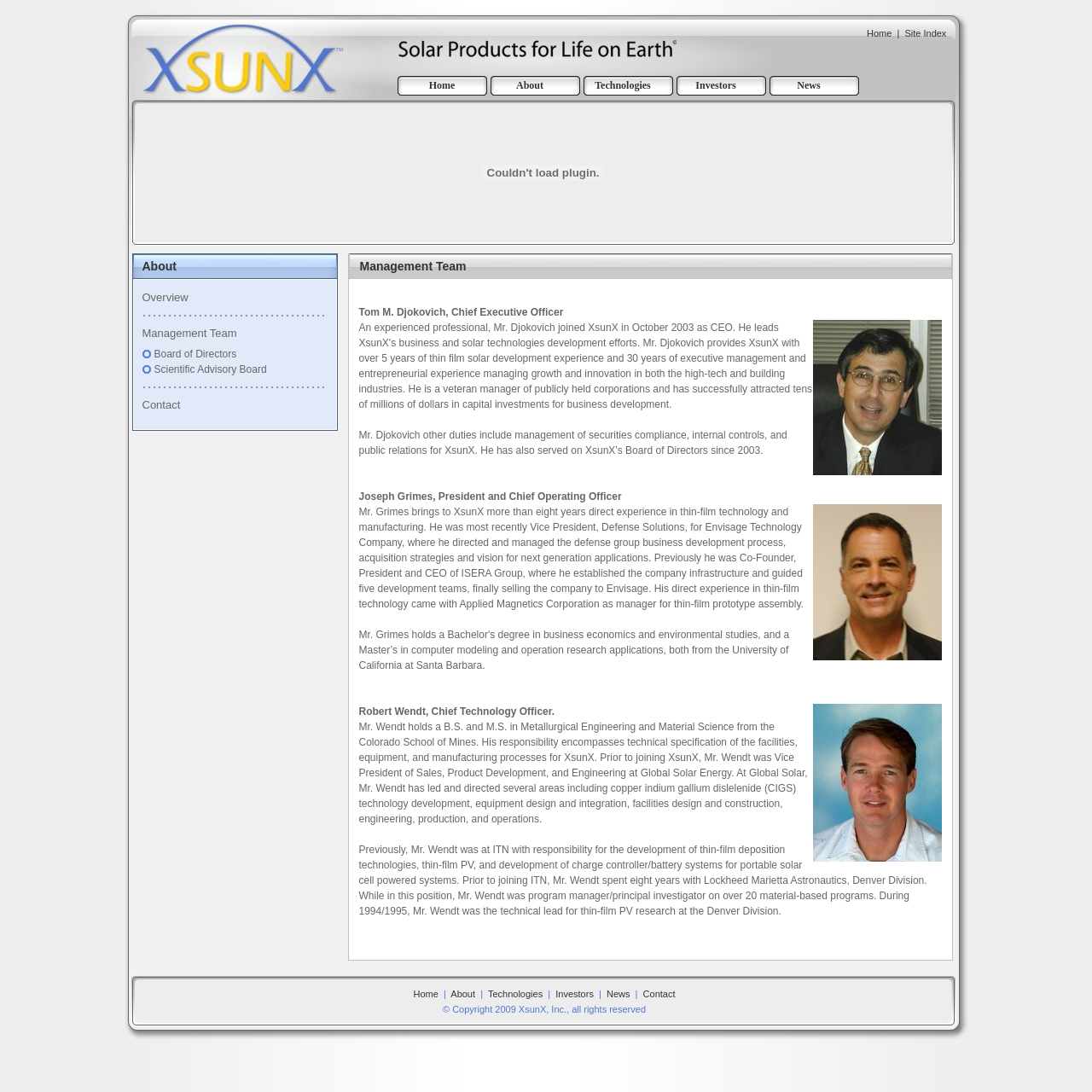What is the name of the person who was Co-Founder, President, and CEO of ISERA Group?
Please respond to the question with a detailed and informative answer.

Joseph Grimes was the Co-Founder, President, and CEO of ISERA Group, which can be found in the static text element that describes his bio and experience.